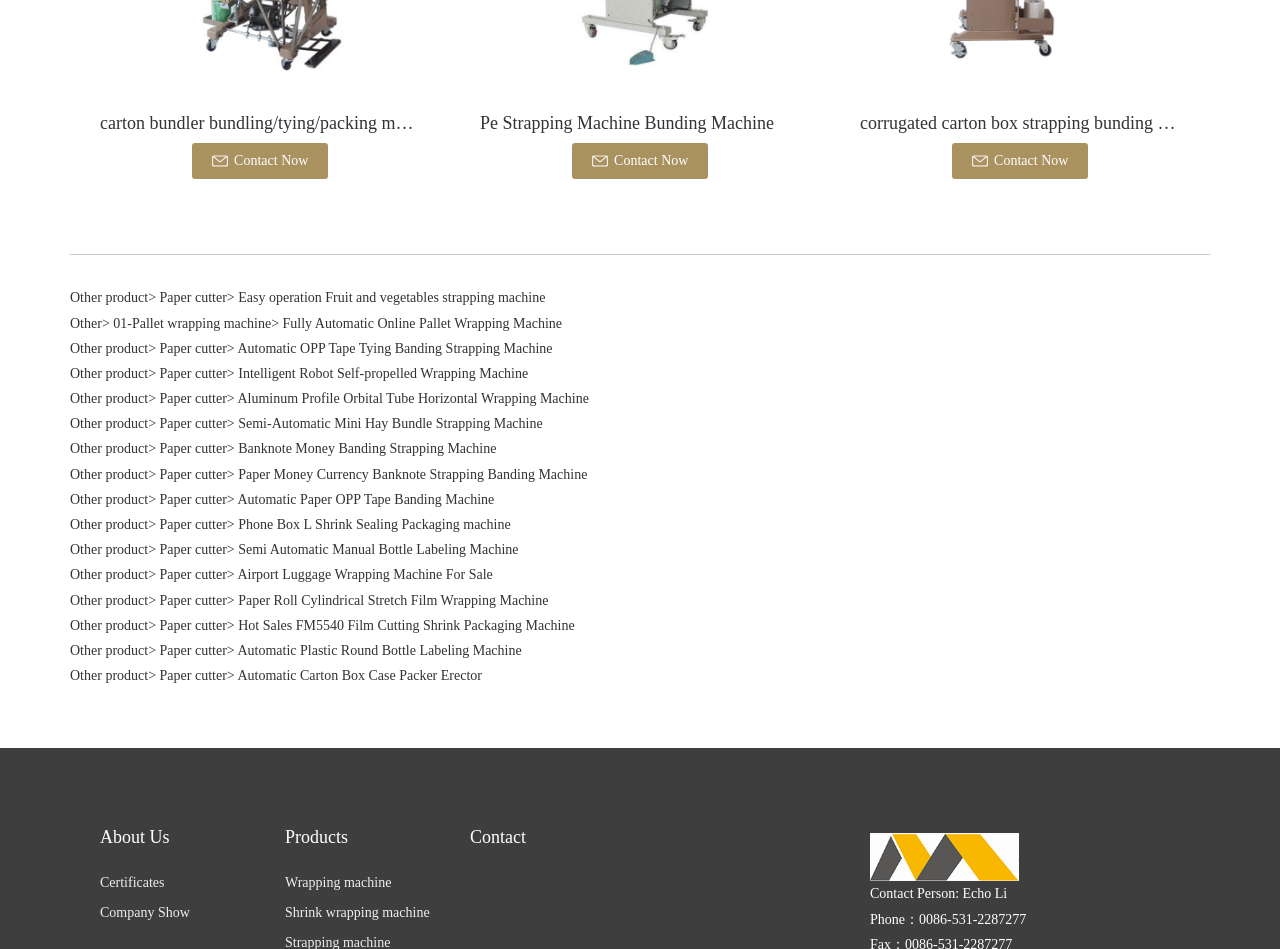Identify the bounding box of the HTML element described here: "Shrink wrapping machine". Provide the coordinates as four float numbers between 0 and 1: [left, top, right, bottom].

[0.223, 0.954, 0.336, 0.97]